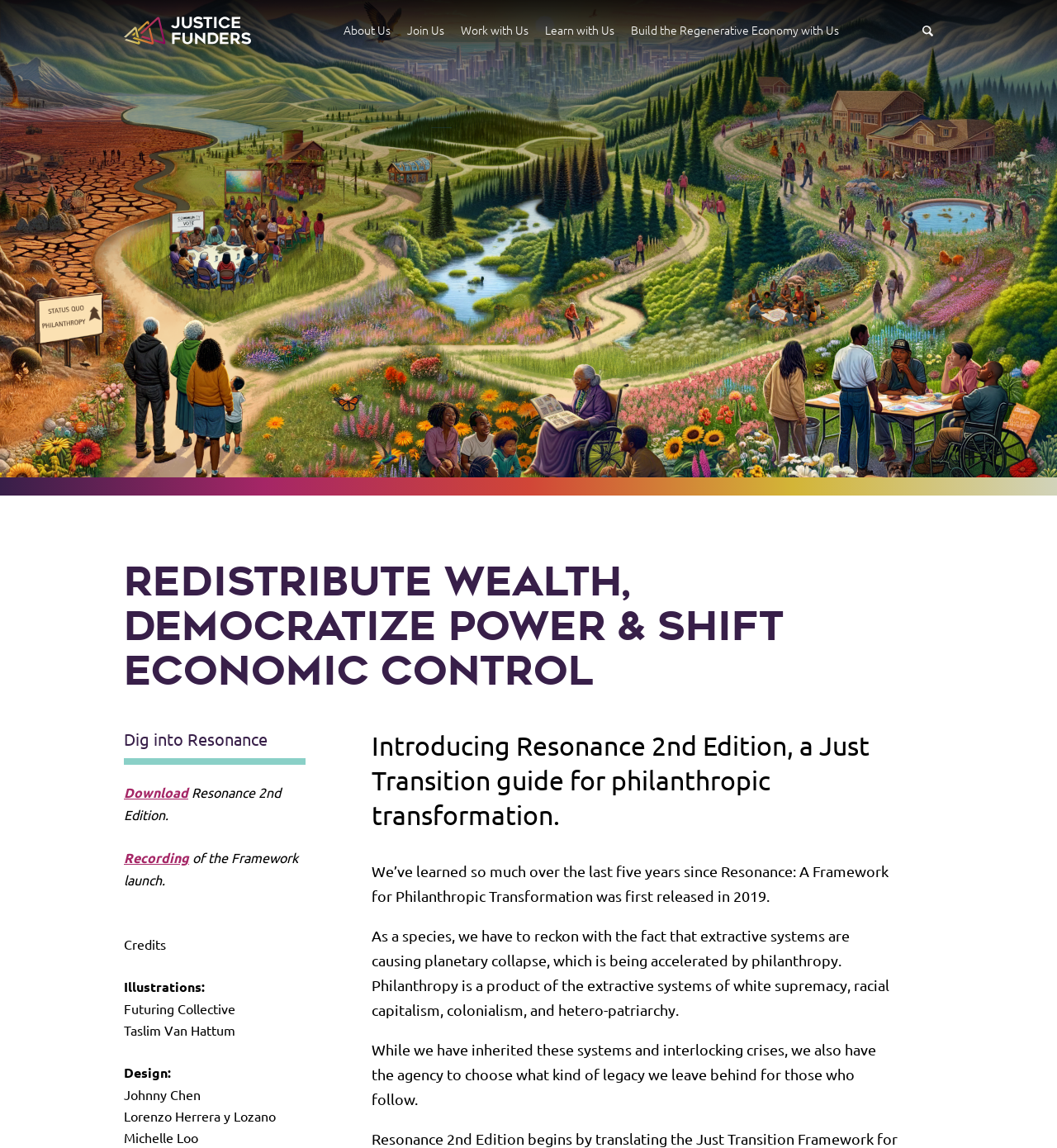Find the bounding box coordinates of the clickable region needed to perform the following instruction: "Learn more about the Harmony Initiative Cohort Program". The coordinates should be provided as four float numbers between 0 and 1, i.e., [left, top, right, bottom].

[0.404, 0.044, 0.639, 0.092]